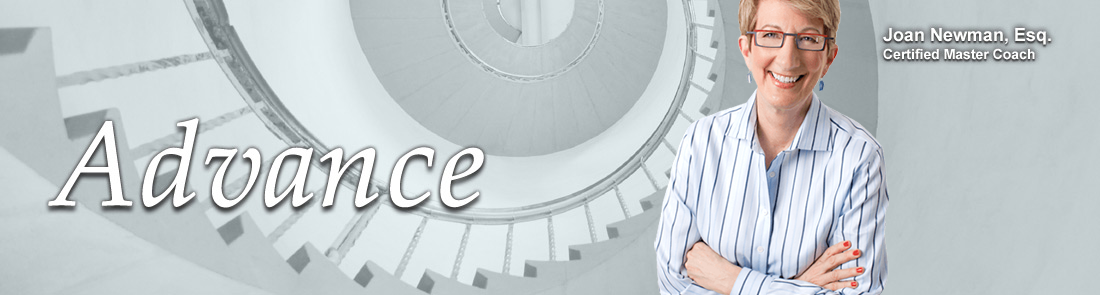Give a one-word or one-phrase response to the question:
What is symbolized by the spiral staircase?

advancement and progress